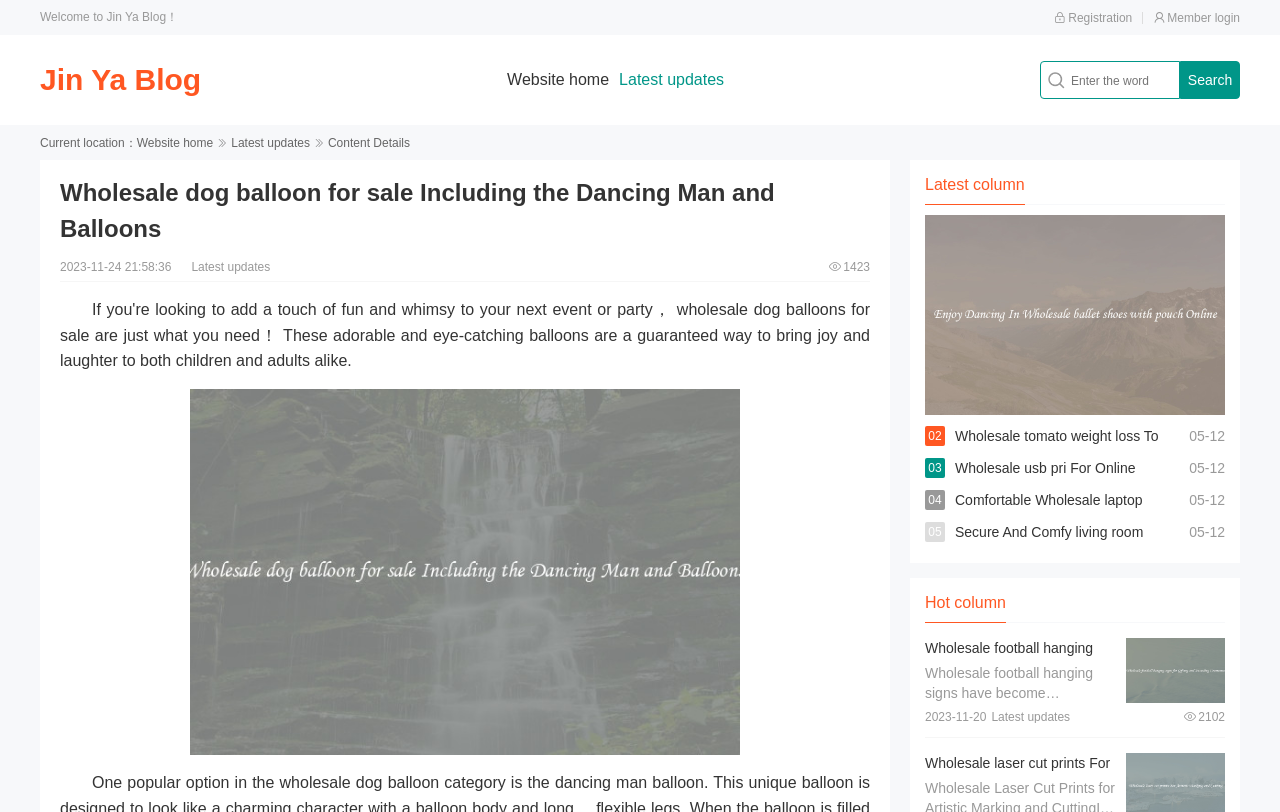Please identify the bounding box coordinates of the element's region that I should click in order to complete the following instruction: "Read the latest updates". The bounding box coordinates consist of four float numbers between 0 and 1, i.e., [left, top, right, bottom].

[0.484, 0.087, 0.566, 0.108]